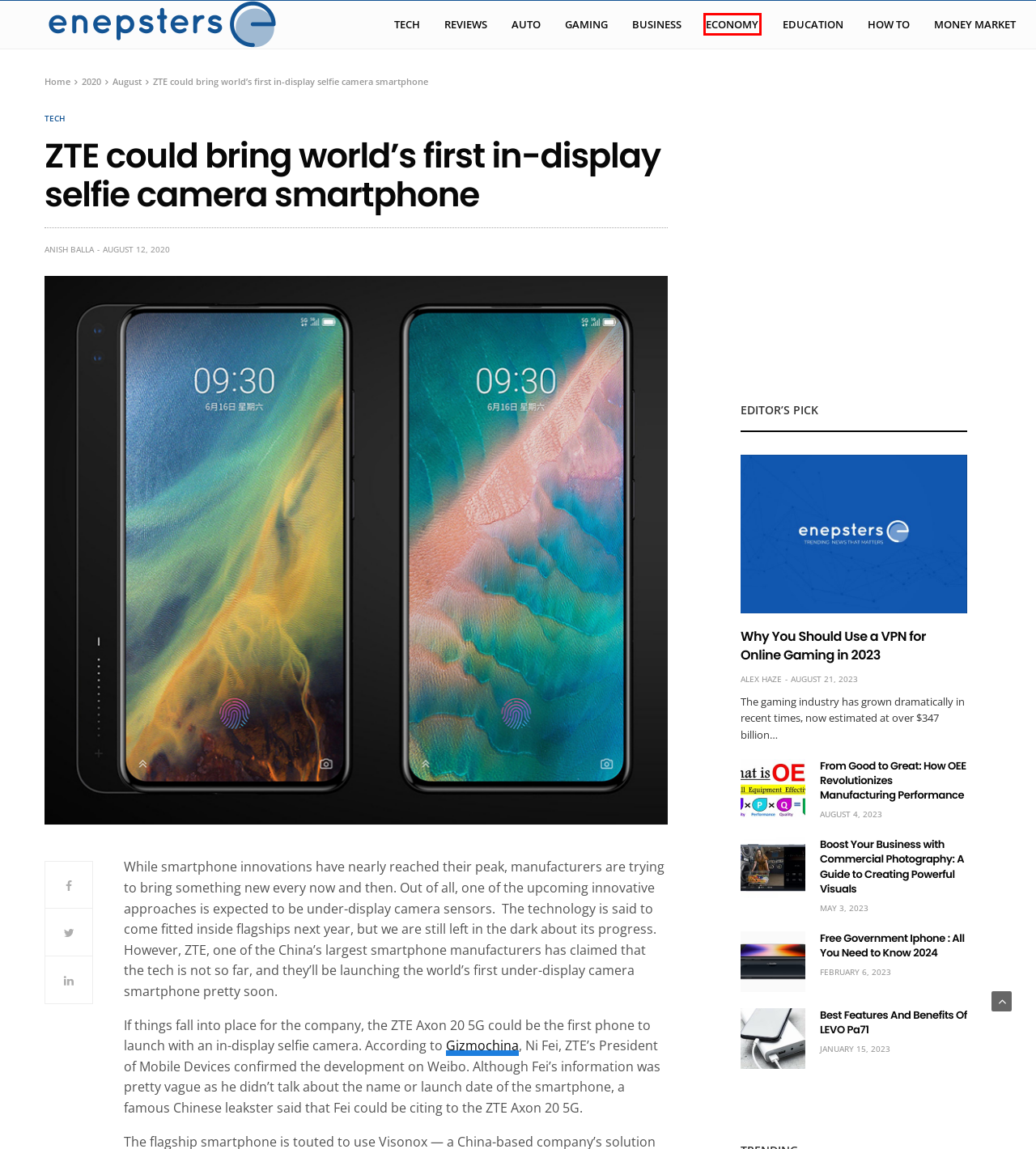You are looking at a webpage screenshot with a red bounding box around an element. Pick the description that best matches the new webpage after interacting with the element in the red bounding box. The possible descriptions are:
A. Free Government Iphone : All You Need to Know 2024 - Enepsters
B. Business - Enepsters
C. Economy - Enepsters
D. Anish Balla - Enepsters
E. From Good to Great: How OEE Revolutionizes Manufacturing Performance - Enepsters
F. Gaming News of Nepal - Enepsters
G. Education - Enepsters
H. Why You Should Use a VPN for Online Gaming in 2023 - Enepsters

C